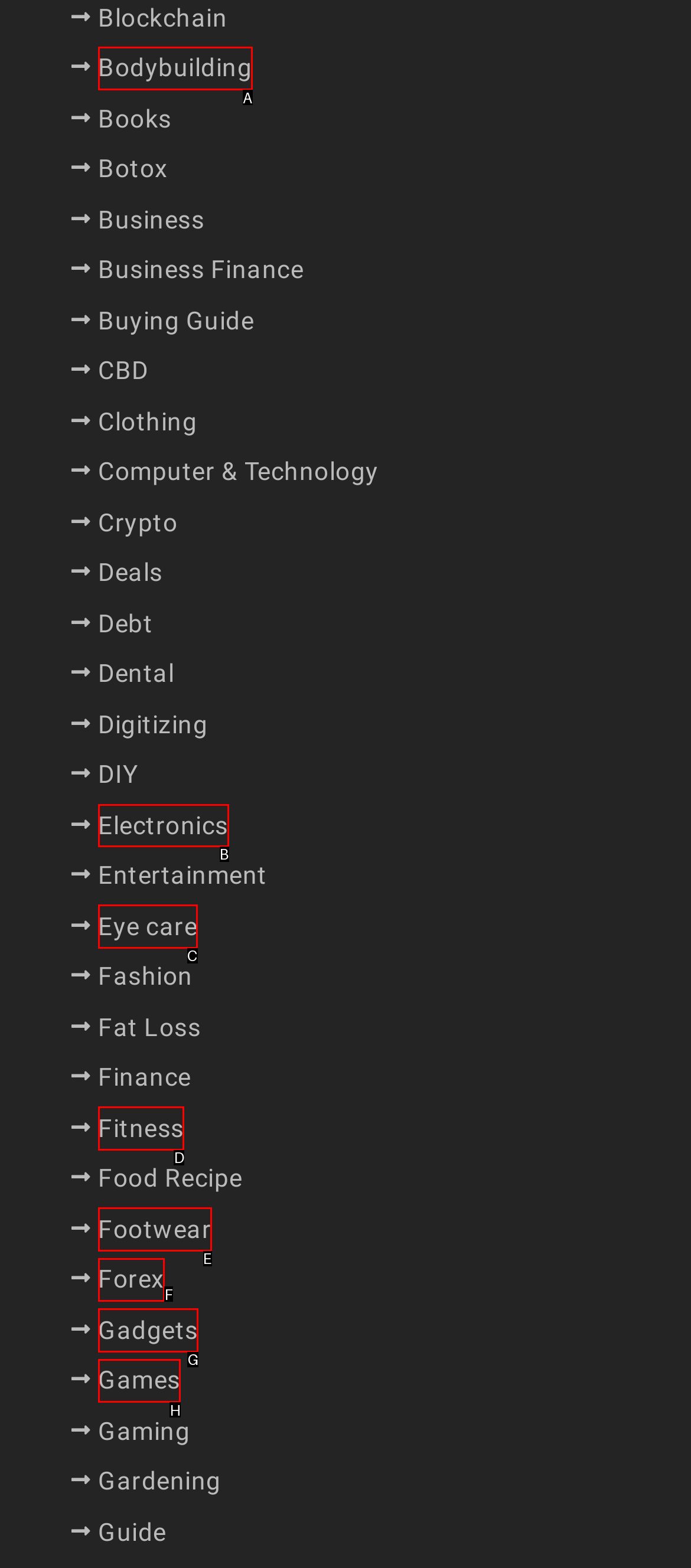Determine the letter of the UI element that will complete the task: Explore Electronics
Reply with the corresponding letter.

B